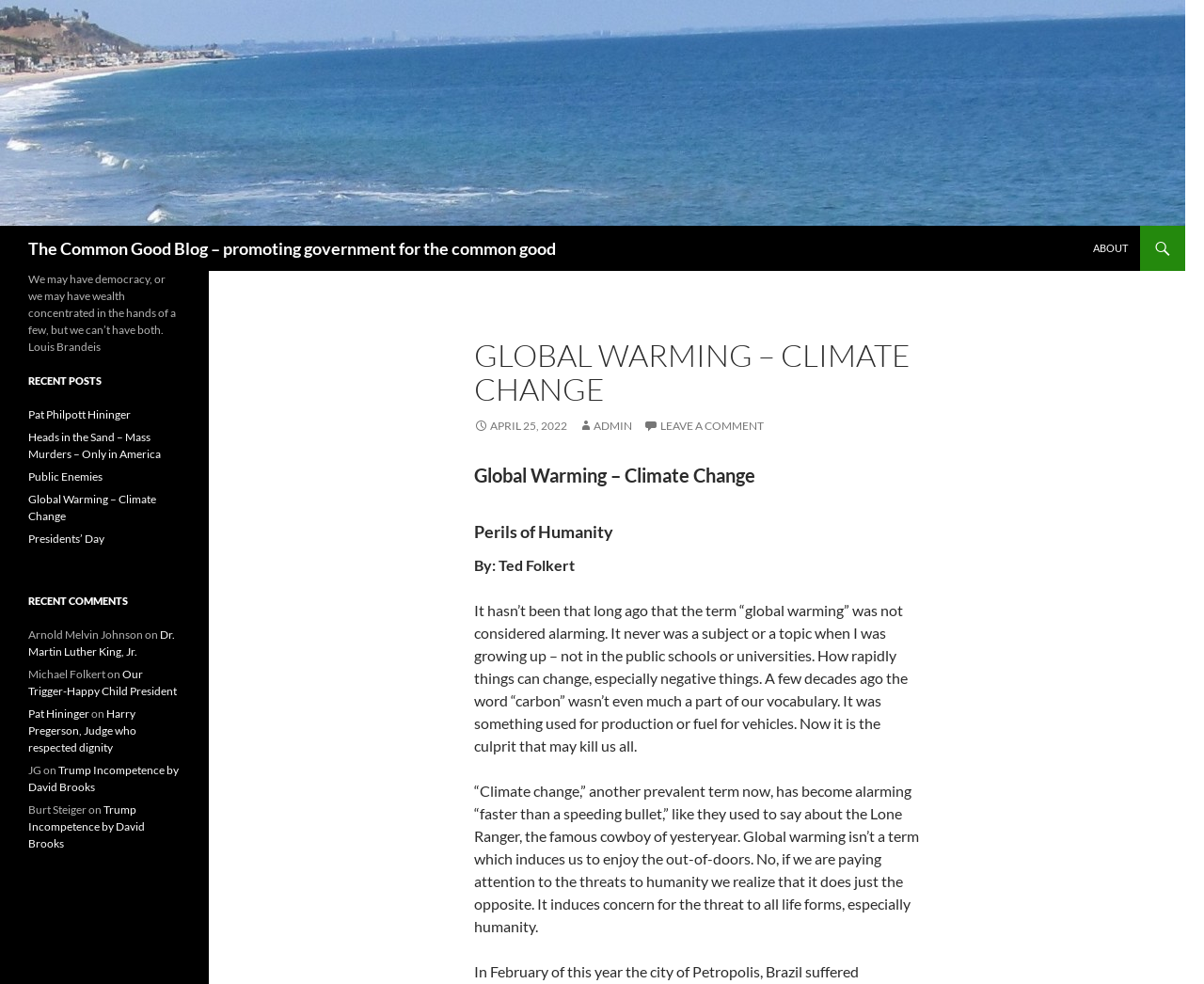Predict the bounding box coordinates of the UI element that matches this description: "Global Warming – Climate Change". The coordinates should be in the format [left, top, right, bottom] with each value between 0 and 1.

[0.023, 0.5, 0.13, 0.532]